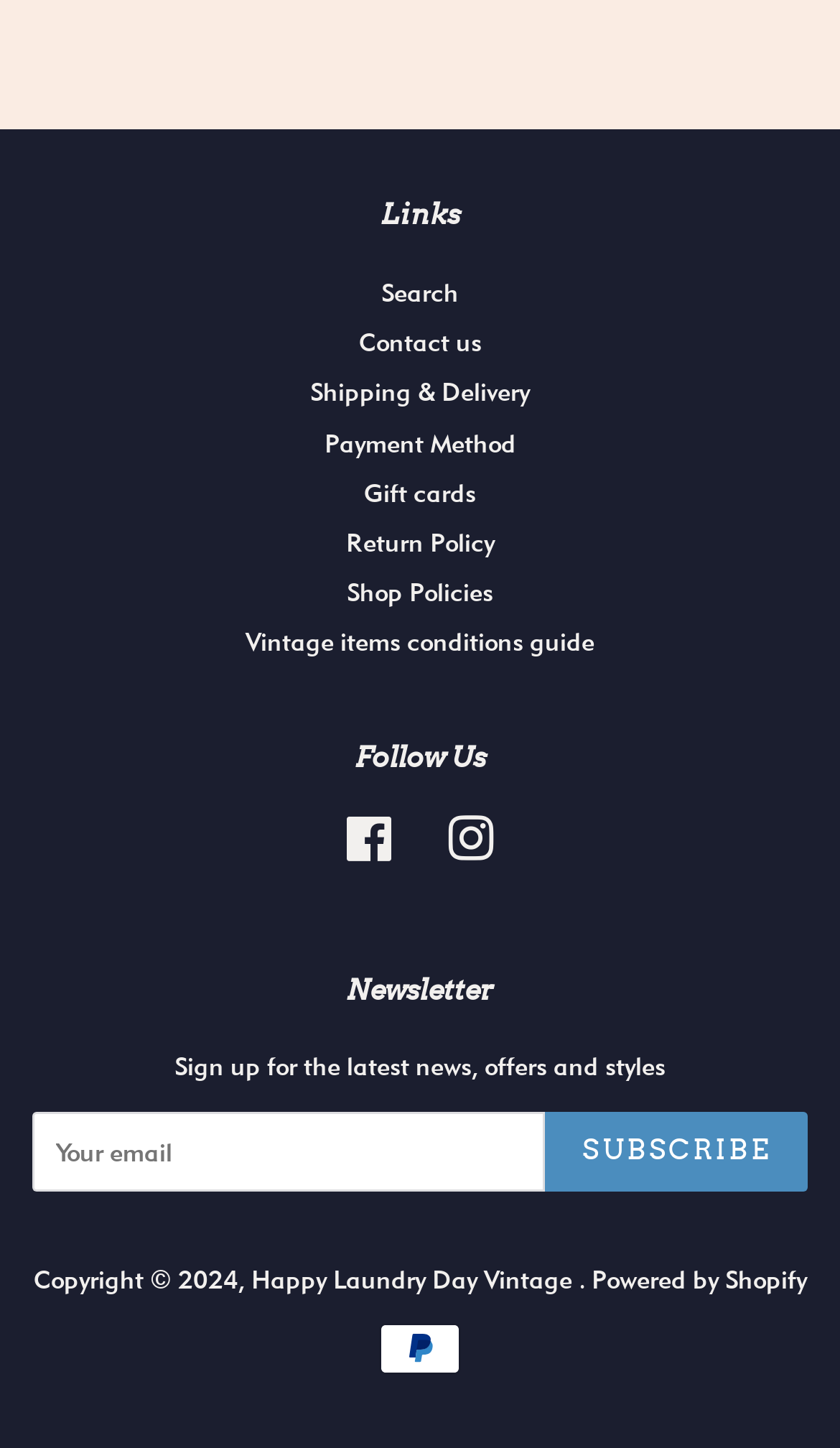Given the description "Management system", provide the bounding box coordinates of the corresponding UI element.

None